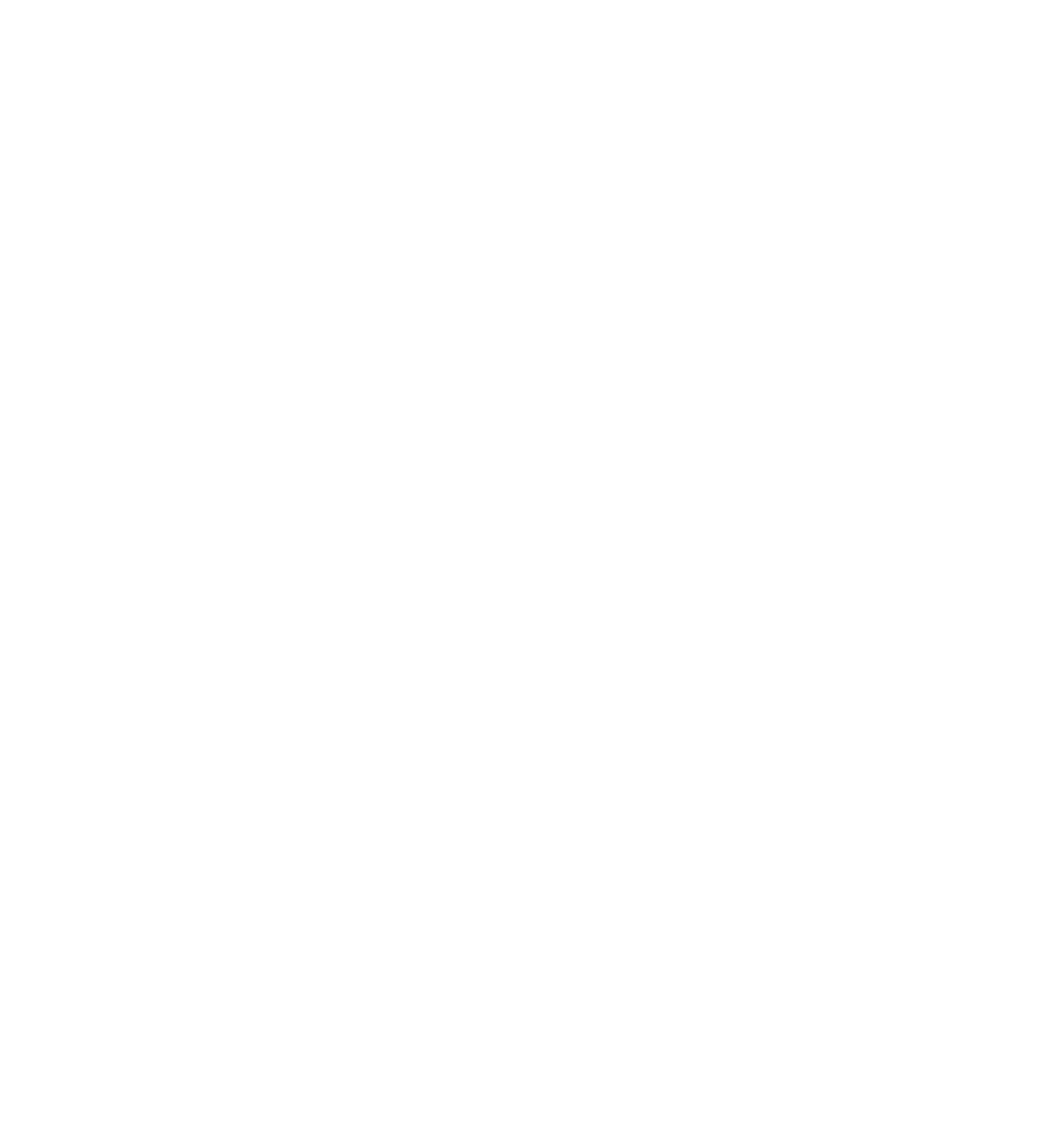Respond to the question below with a single word or phrase:
What is the theme of the gathering mentioned?

Global Priorities for Space Sustainability